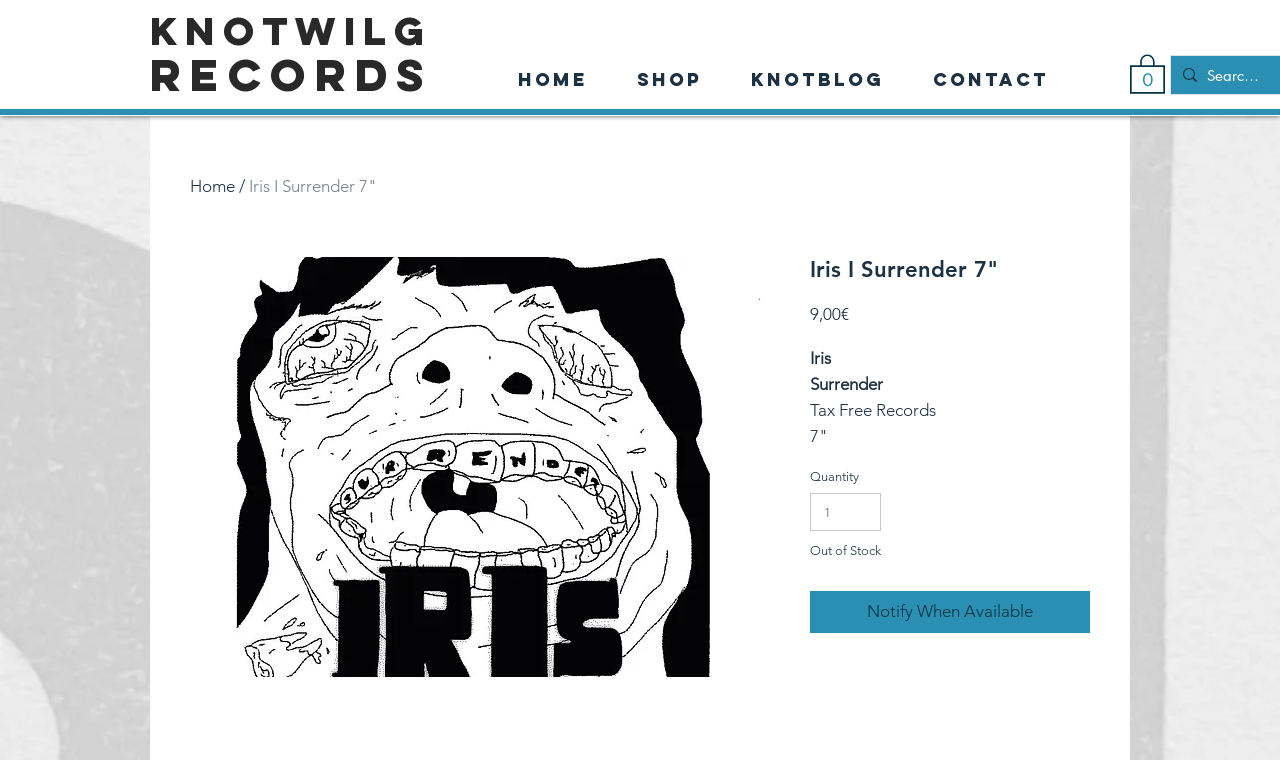Locate the bounding box coordinates of the clickable region necessary to complete the following instruction: "Click on the 'HOME' link". Provide the coordinates in the format of four float numbers between 0 and 1, i.e., [left, top, right, bottom].

[0.385, 0.075, 0.478, 0.134]